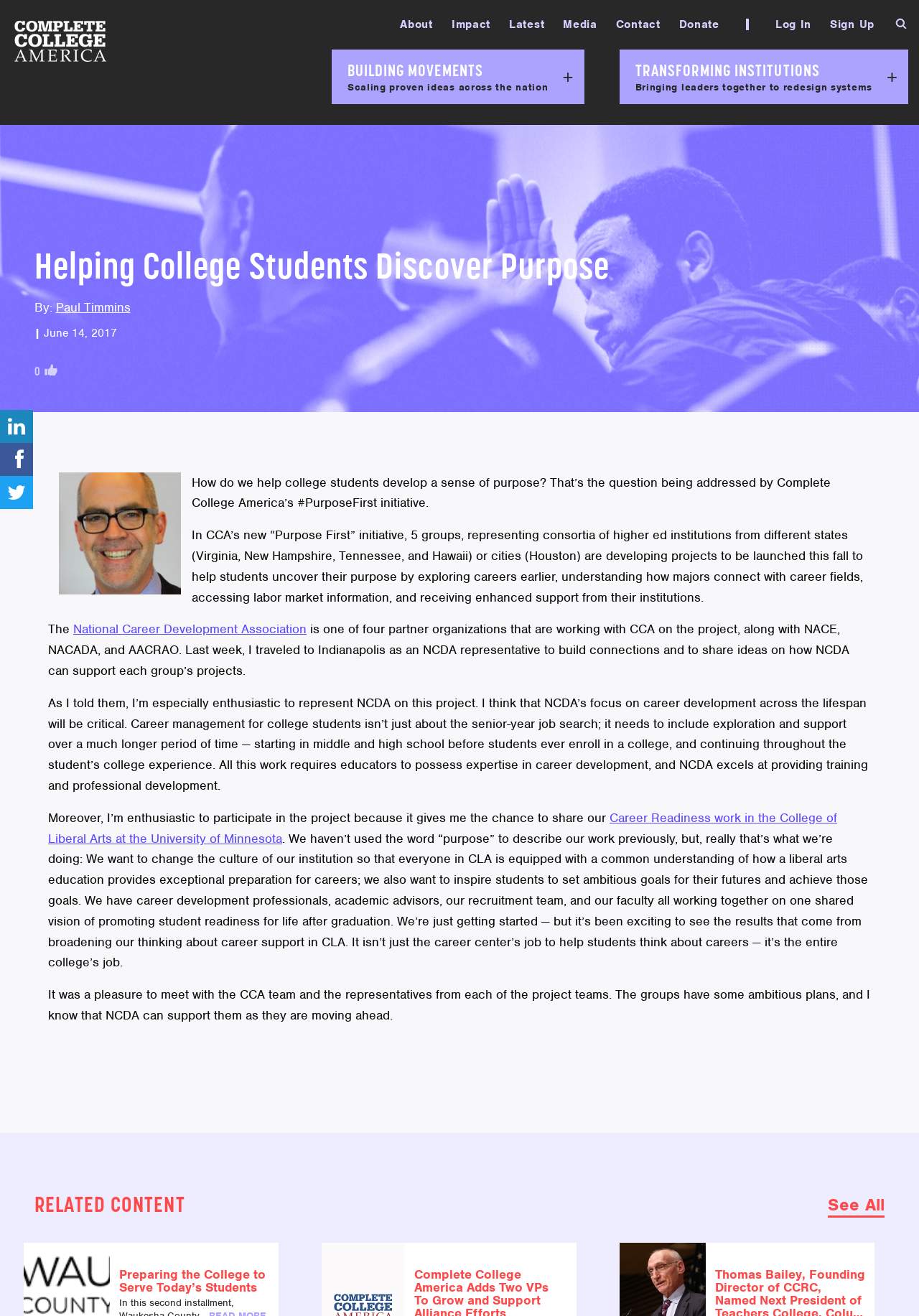What is the topic of the 'RELATED CONTENT' section? Analyze the screenshot and reply with just one word or a short phrase.

Not specified